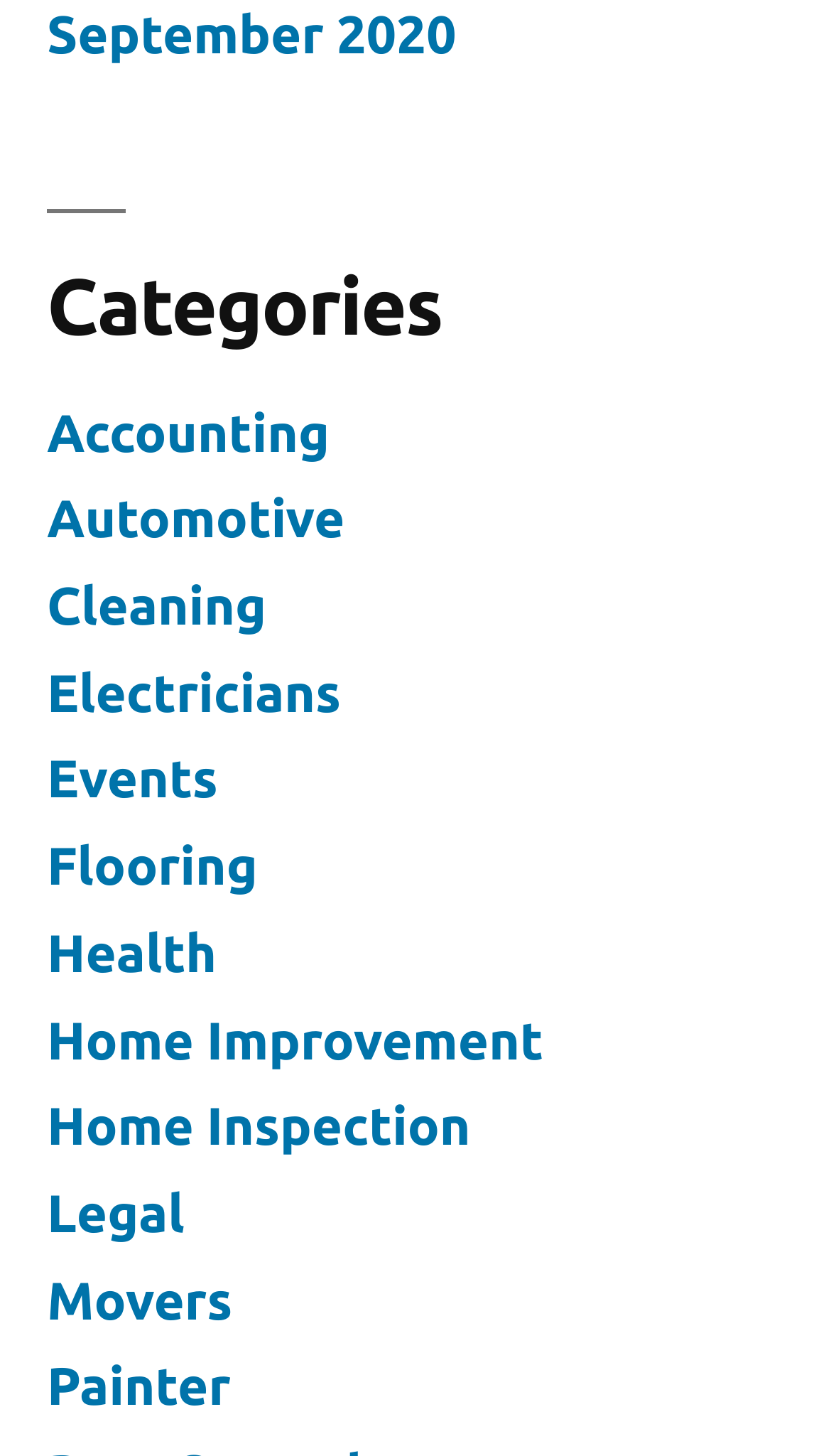Find the bounding box coordinates of the clickable area that will achieve the following instruction: "go to Accounting".

[0.056, 0.276, 0.397, 0.317]